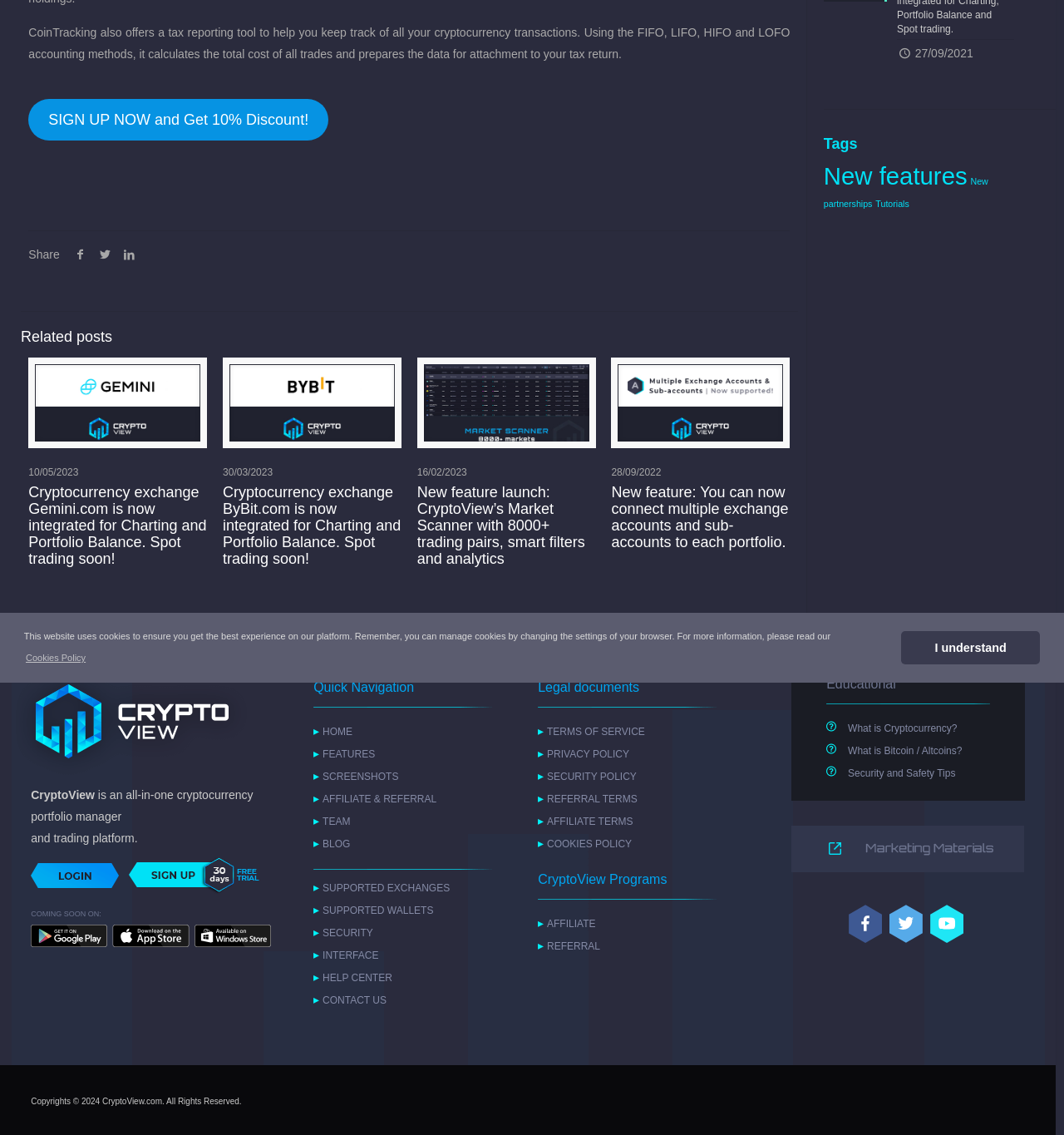Please provide the bounding box coordinates for the element that needs to be clicked to perform the instruction: "Sign up for an account". The coordinates must consist of four float numbers between 0 and 1, formatted as [left, top, right, bottom].

[0.027, 0.087, 0.309, 0.124]